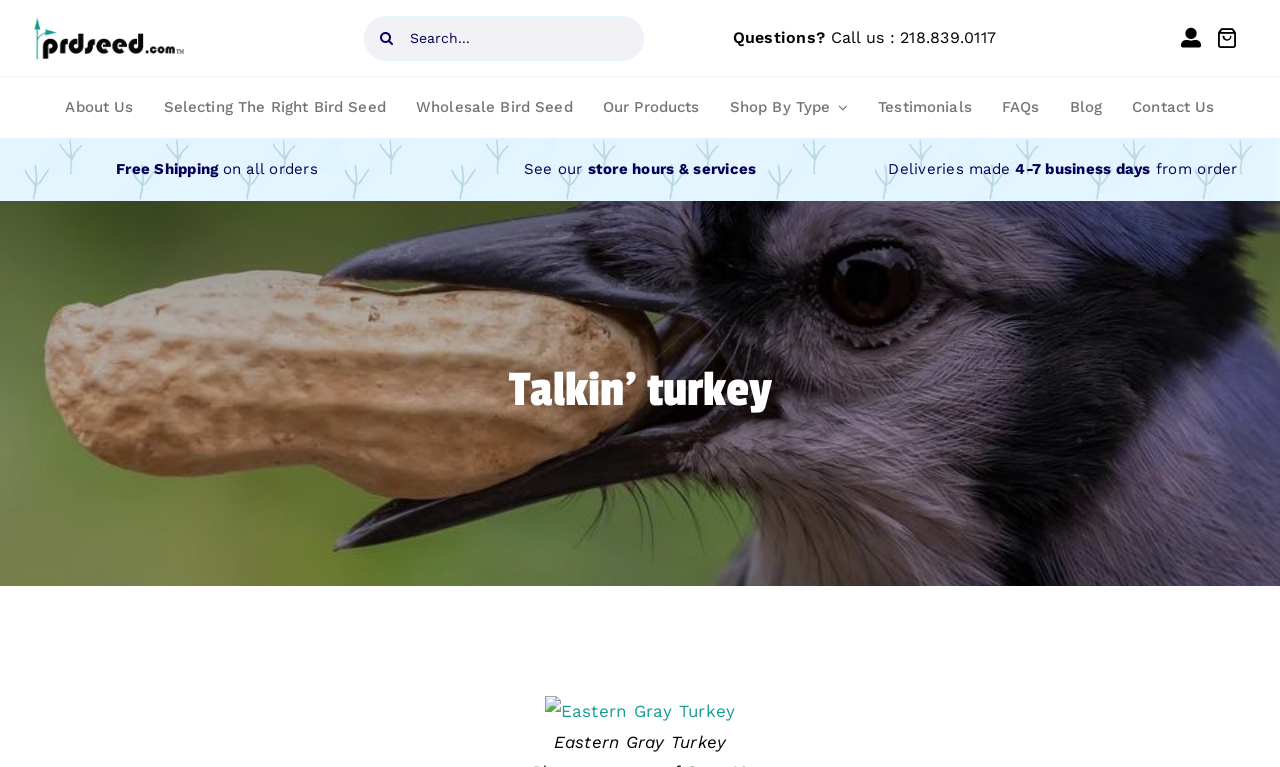Locate the bounding box coordinates of the area you need to click to fulfill this instruction: 'Read the solution'. The coordinates must be in the form of four float numbers ranging from 0 to 1: [left, top, right, bottom].

None